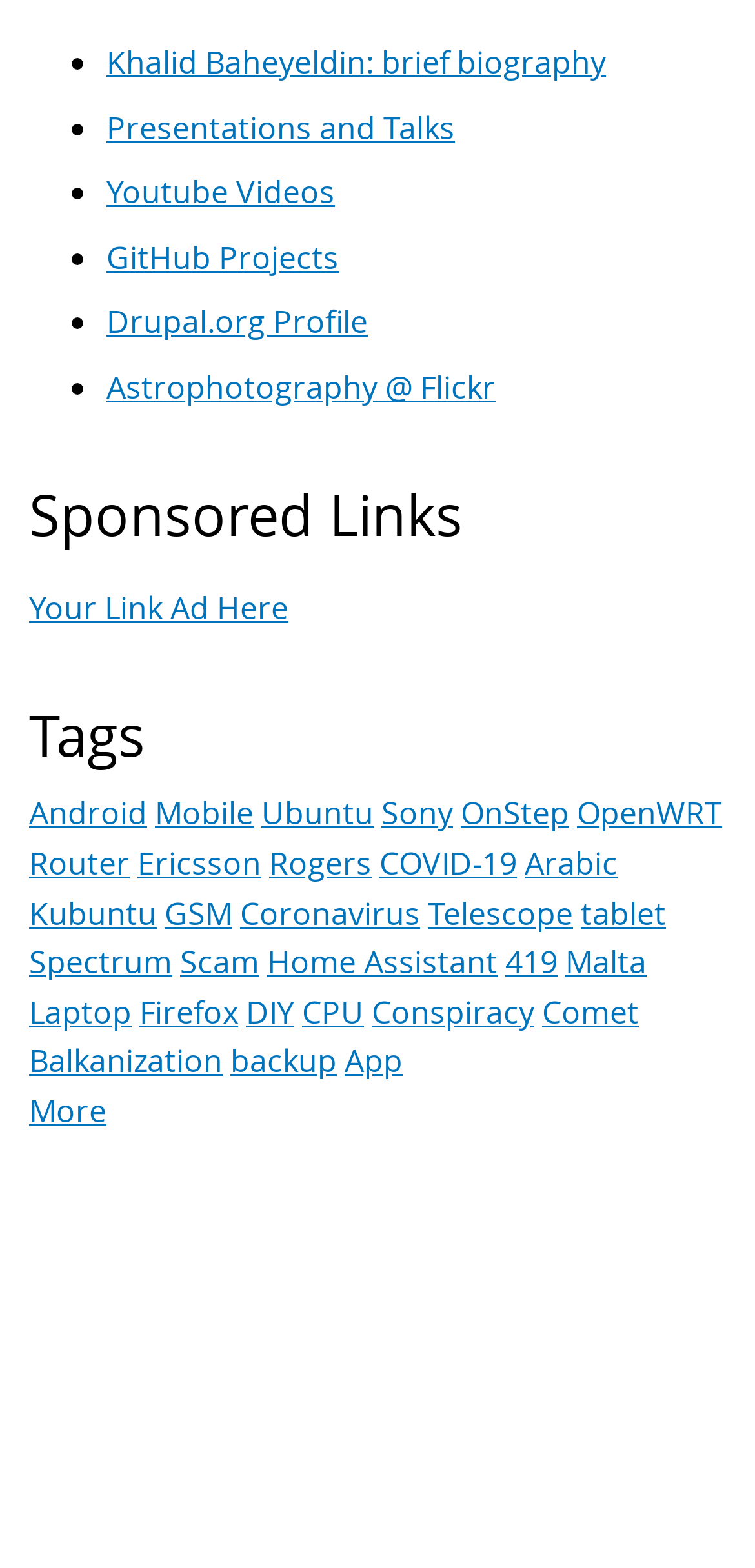Highlight the bounding box coordinates of the element that should be clicked to carry out the following instruction: "Browse tags related to Android". The coordinates must be given as four float numbers ranging from 0 to 1, i.e., [left, top, right, bottom].

[0.038, 0.505, 0.195, 0.532]